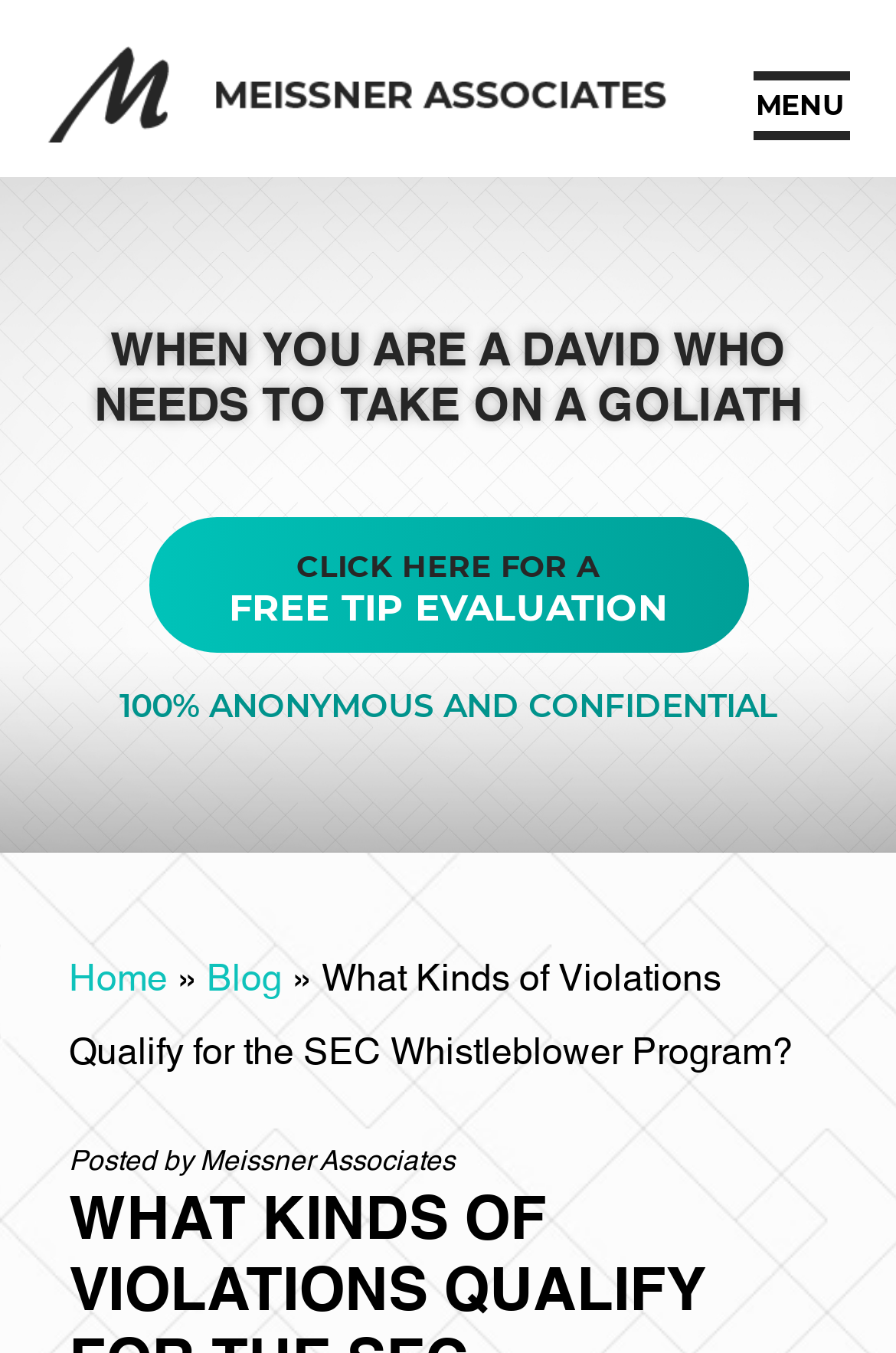Use the details in the image to answer the question thoroughly: 
What is the promise of the free tip evaluation?

I found the link 'CLICK HERE FOR A FREE TIP EVALUATION' and then looked at the nearby text, which promises that the evaluation is '100% anonymous and confidential'.